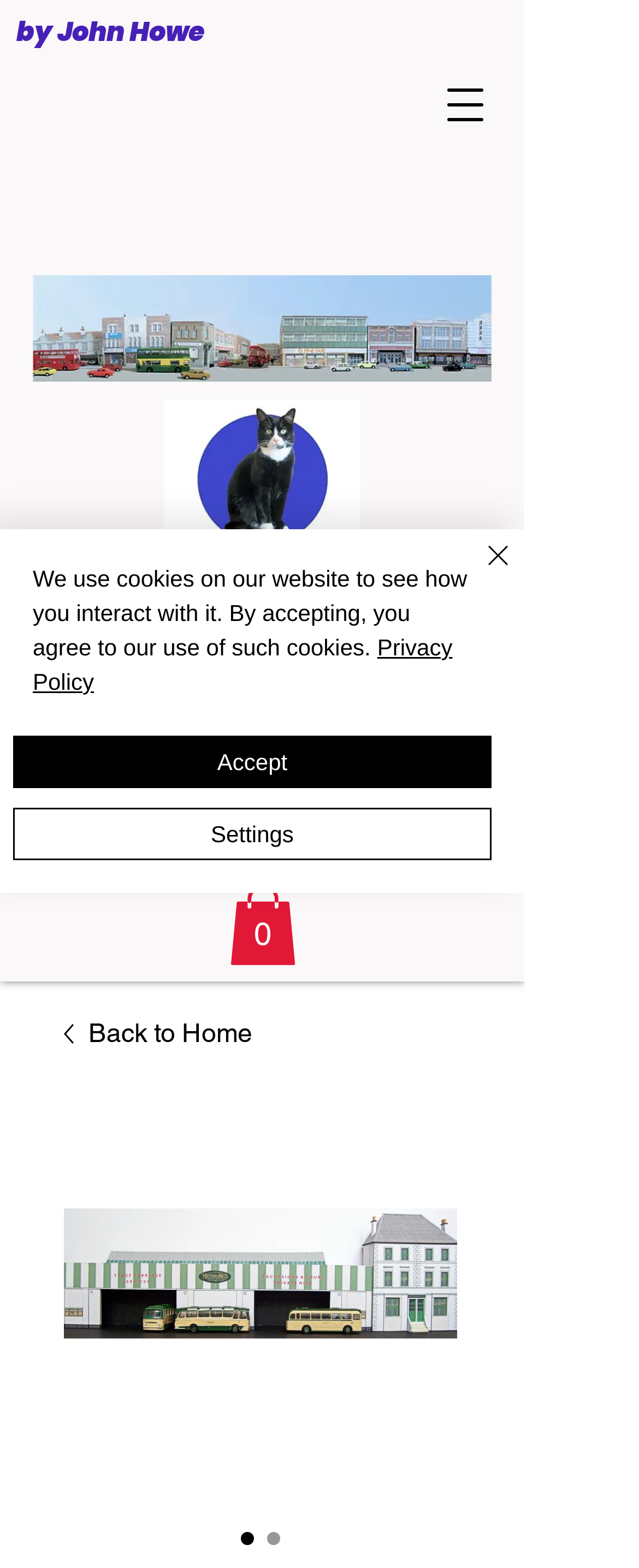Given the description 0, predict the bounding box coordinates of the UI element. Ensure the coordinates are in the format (top-left x, top-left y, bottom-right x, bottom-right y) and all values are between 0 and 1.

[0.359, 0.564, 0.464, 0.615]